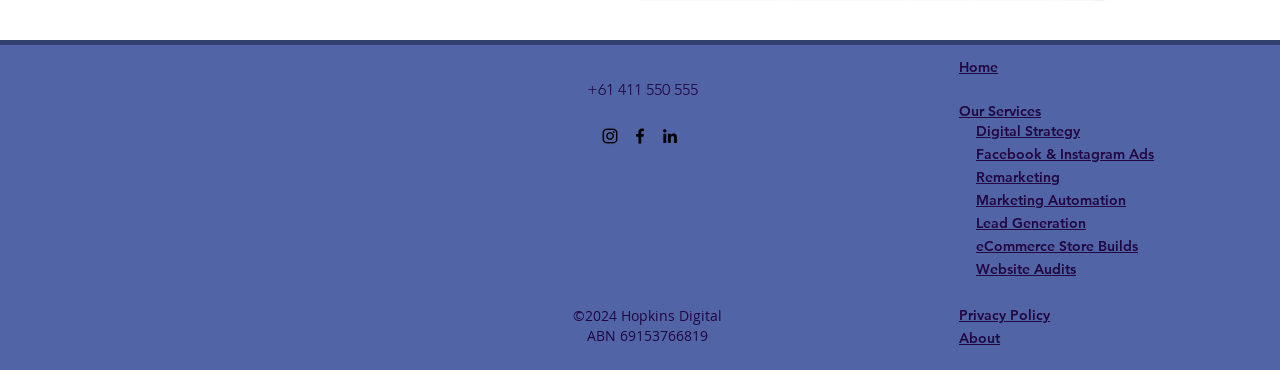Please identify the bounding box coordinates of where to click in order to follow the instruction: "View recent posts".

None